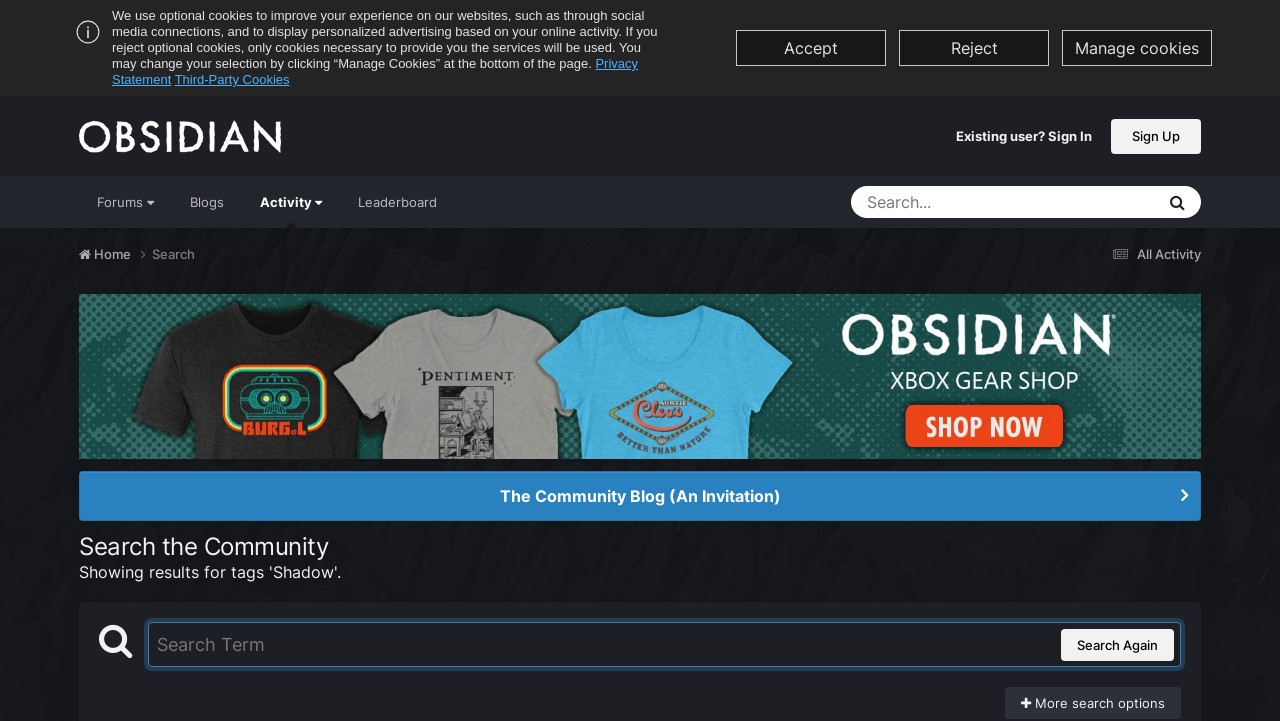What is the name of this forum community?
Using the visual information, respond with a single word or phrase.

Obsidian Forum Community